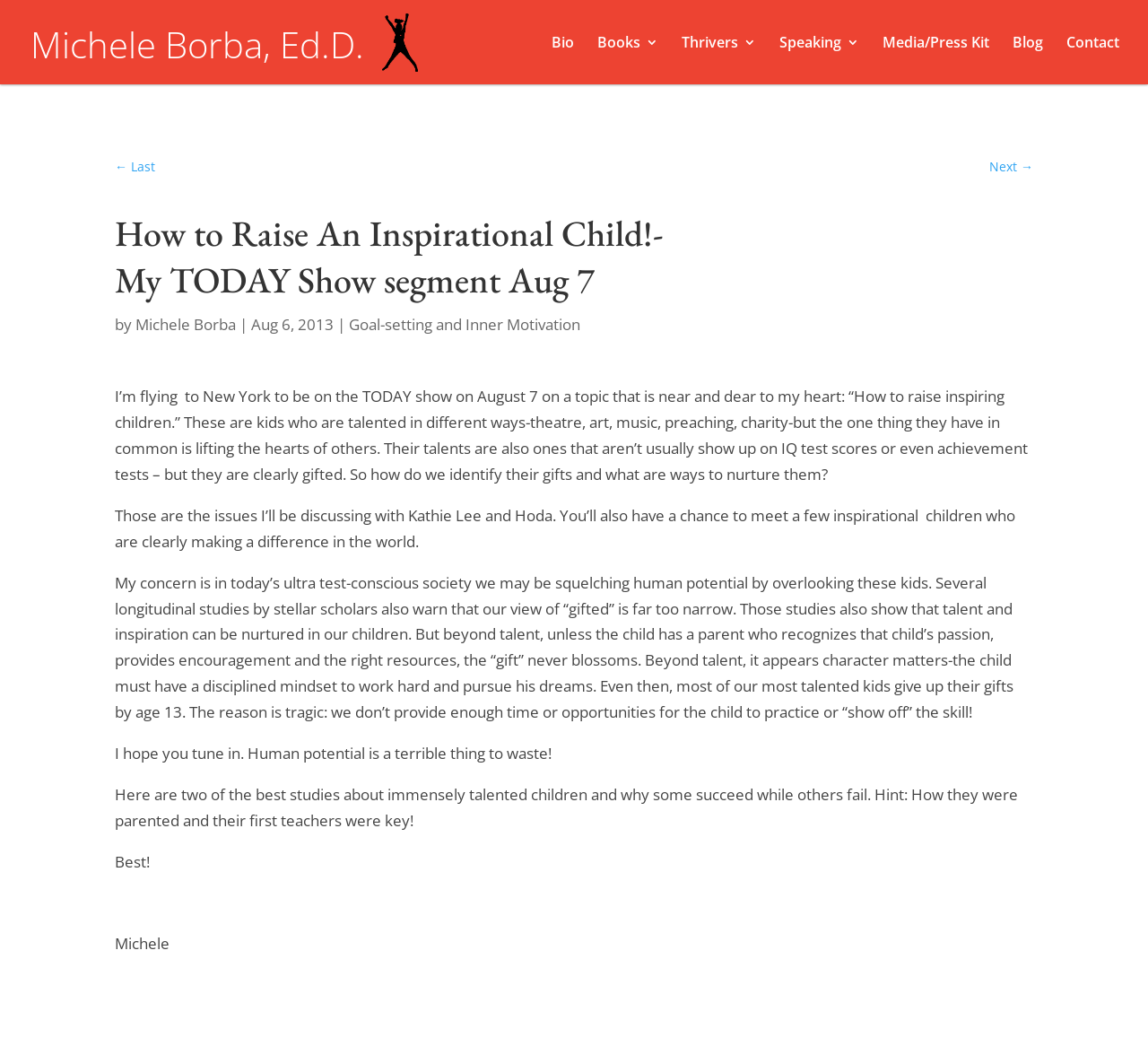Use the information in the screenshot to answer the question comprehensively: Who is the author of this blog post?

I determined the author of this blog post by looking at the text 'by Michele Borba' which is located below the title of the blog post. This text indicates that Michele Borba is the author of this blog post.